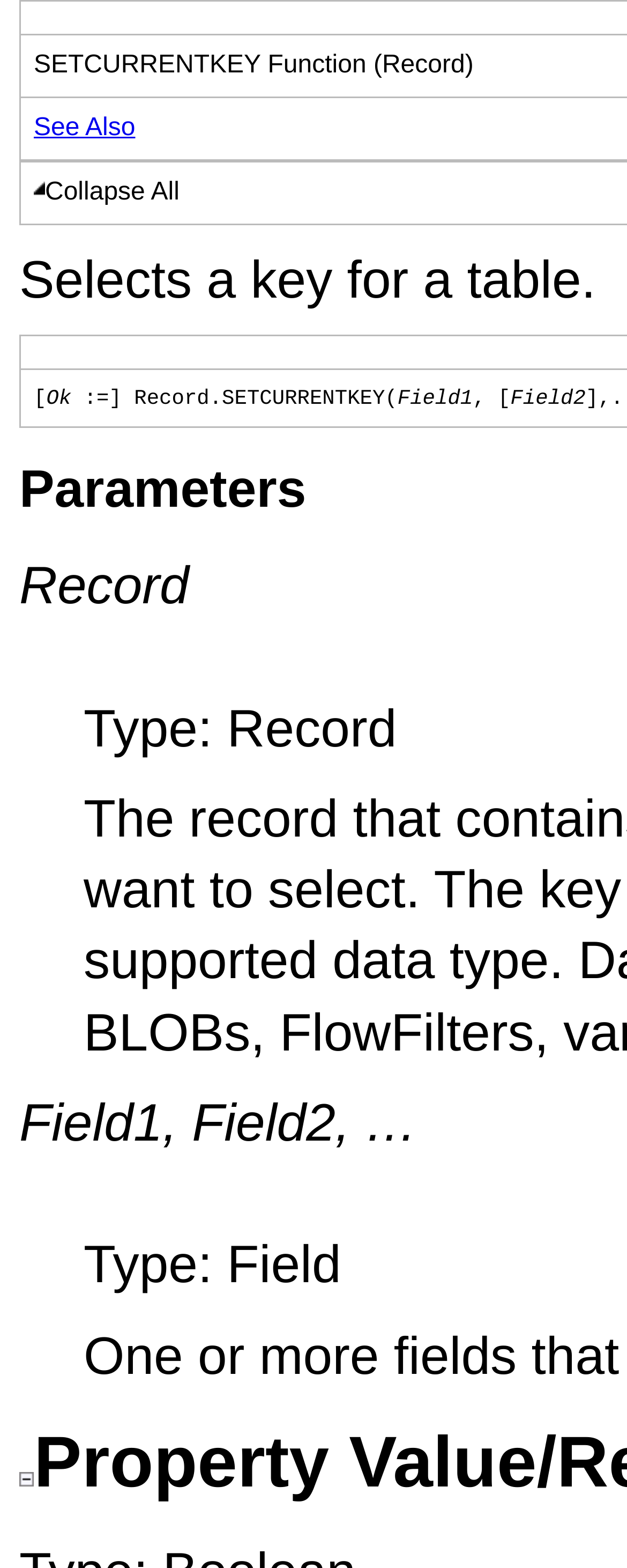Provide an in-depth caption for the elements present on the webpage.

The webpage is about the SETCURRENTKEY Function in Record. At the top, there is a link to "See Also" on the left side, accompanied by a "Collapse All" button with a small image on the right side. 

Below this section, there is a brief description of the function, stating that it "Selects a key for a table." 

Following this description, there is a section that provides more details about the function. It mentions that the function is of type "Record", and lists several fields, including "Field1, Field2, …", which are of type "Field". 

At the bottom of the page, there is a small image.